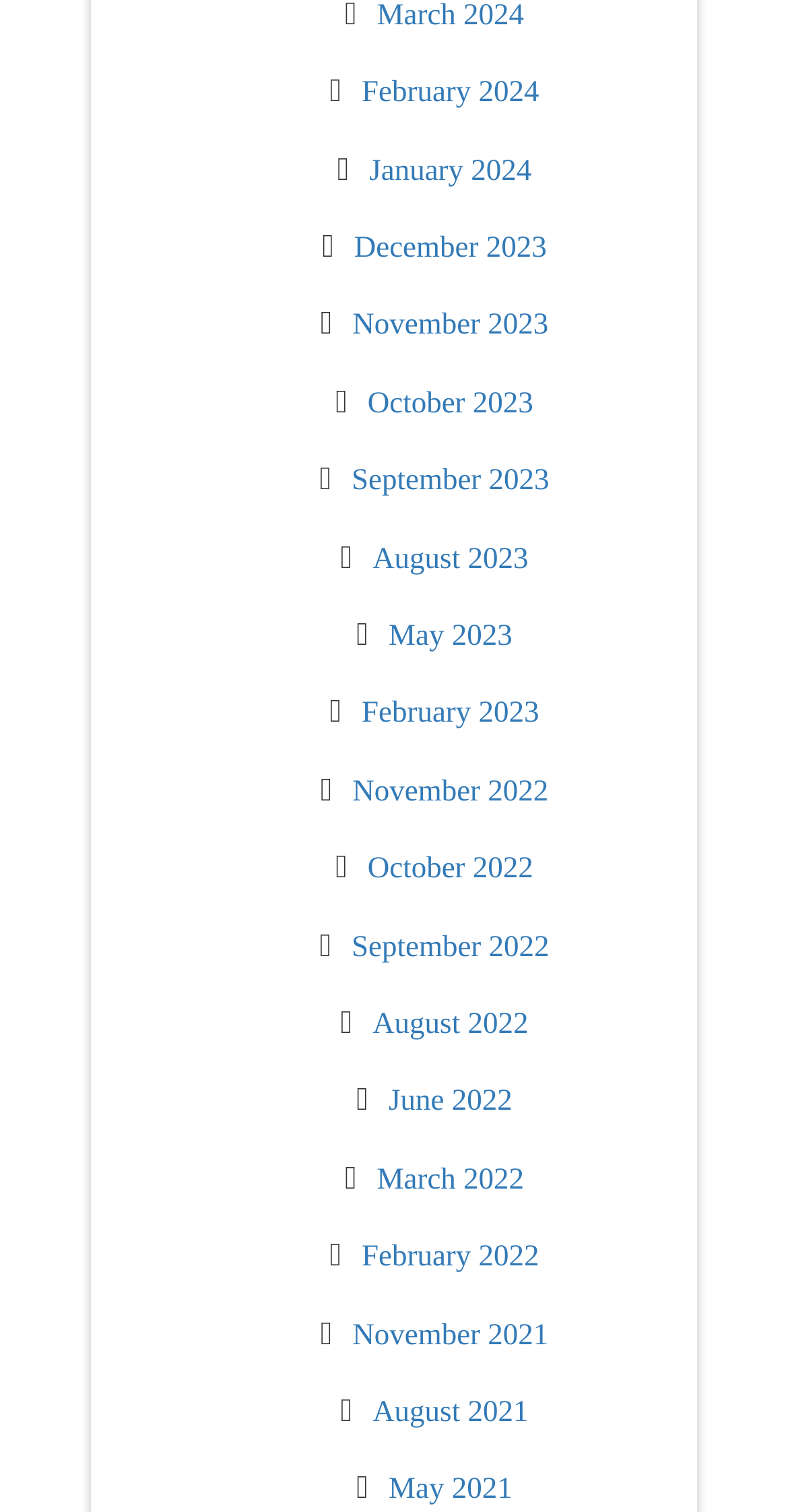Identify the bounding box coordinates for the UI element mentioned here: "May 2021". Provide the coordinates as four float values between 0 and 1, i.e., [left, top, right, bottom].

[0.493, 0.975, 0.65, 0.996]